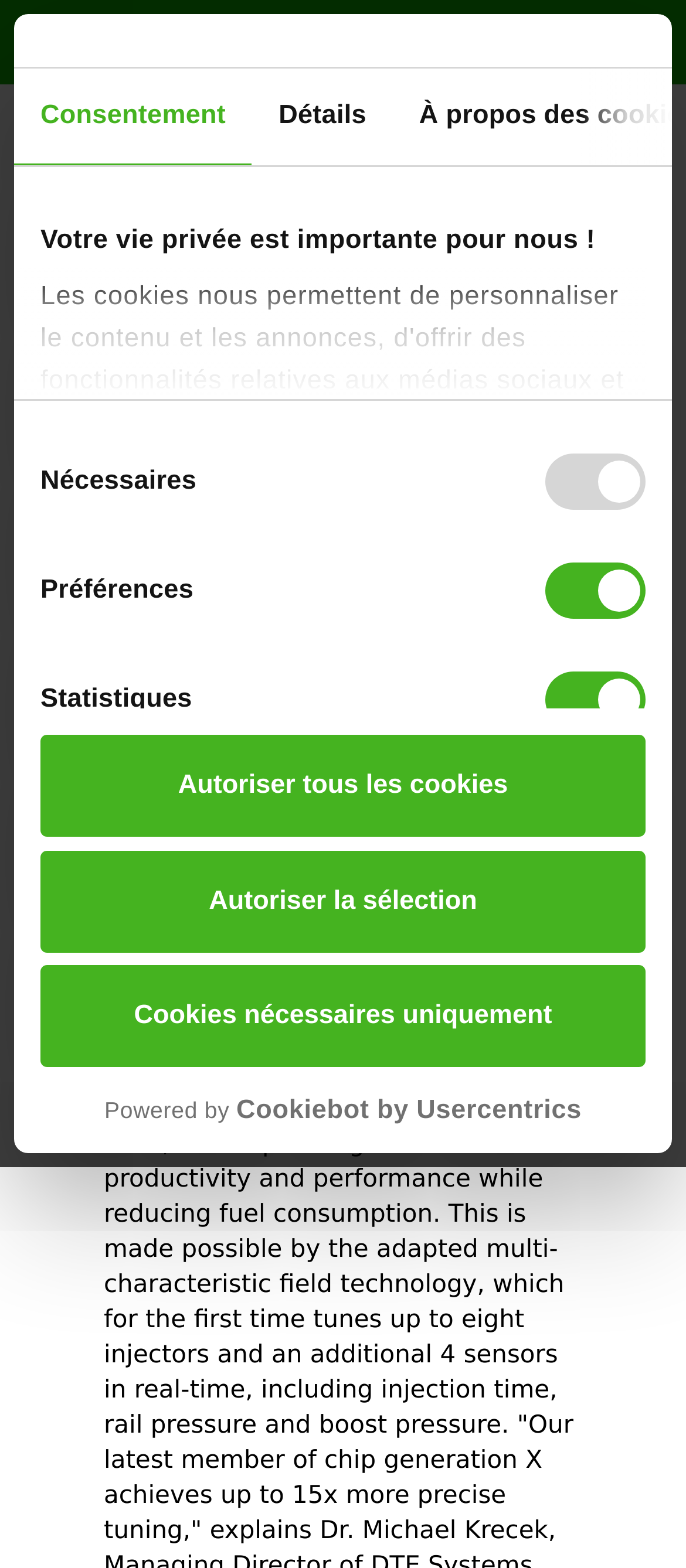Based on the provided description, "Autoriser tous les cookies", find the bounding box of the corresponding UI element in the screenshot.

[0.059, 0.469, 0.941, 0.534]